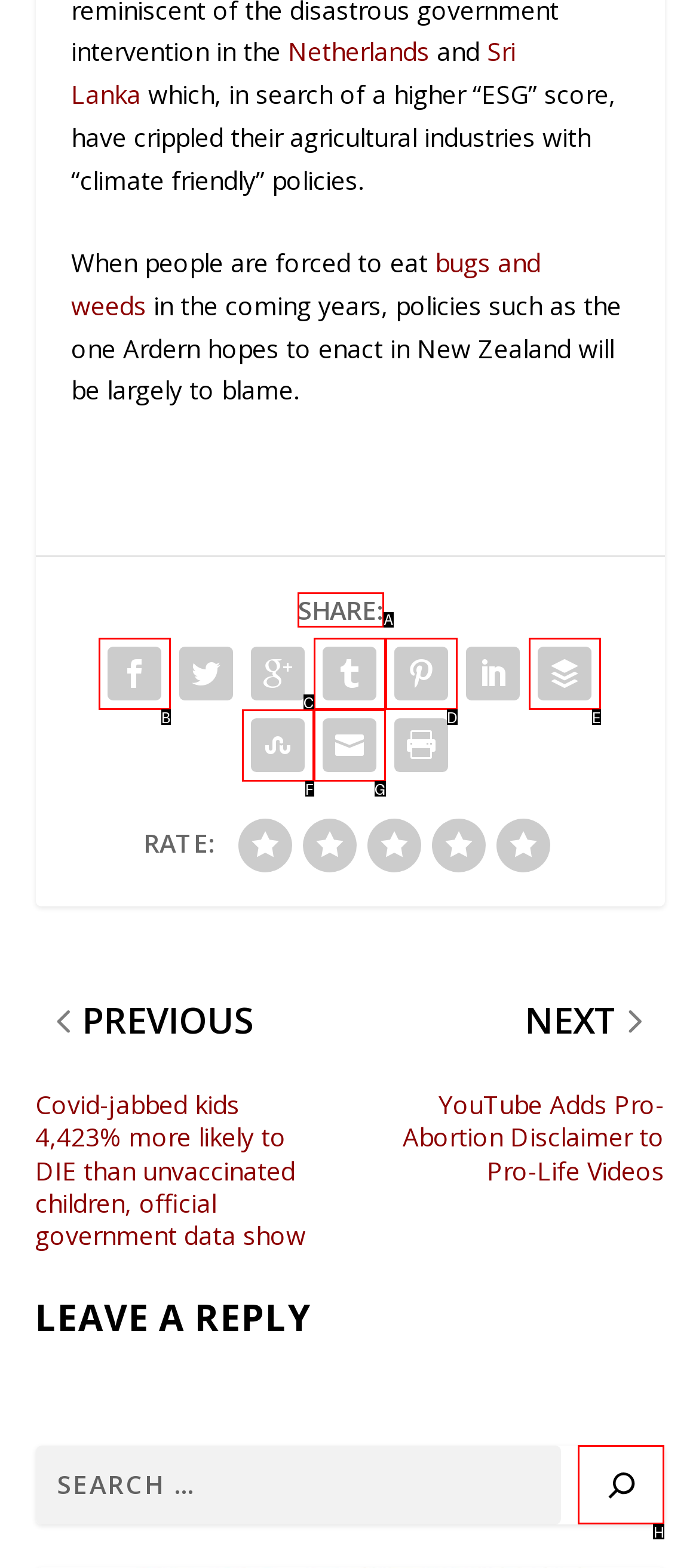Identify the letter of the option that should be selected to accomplish the following task: Click on SHARE. Provide the letter directly.

A